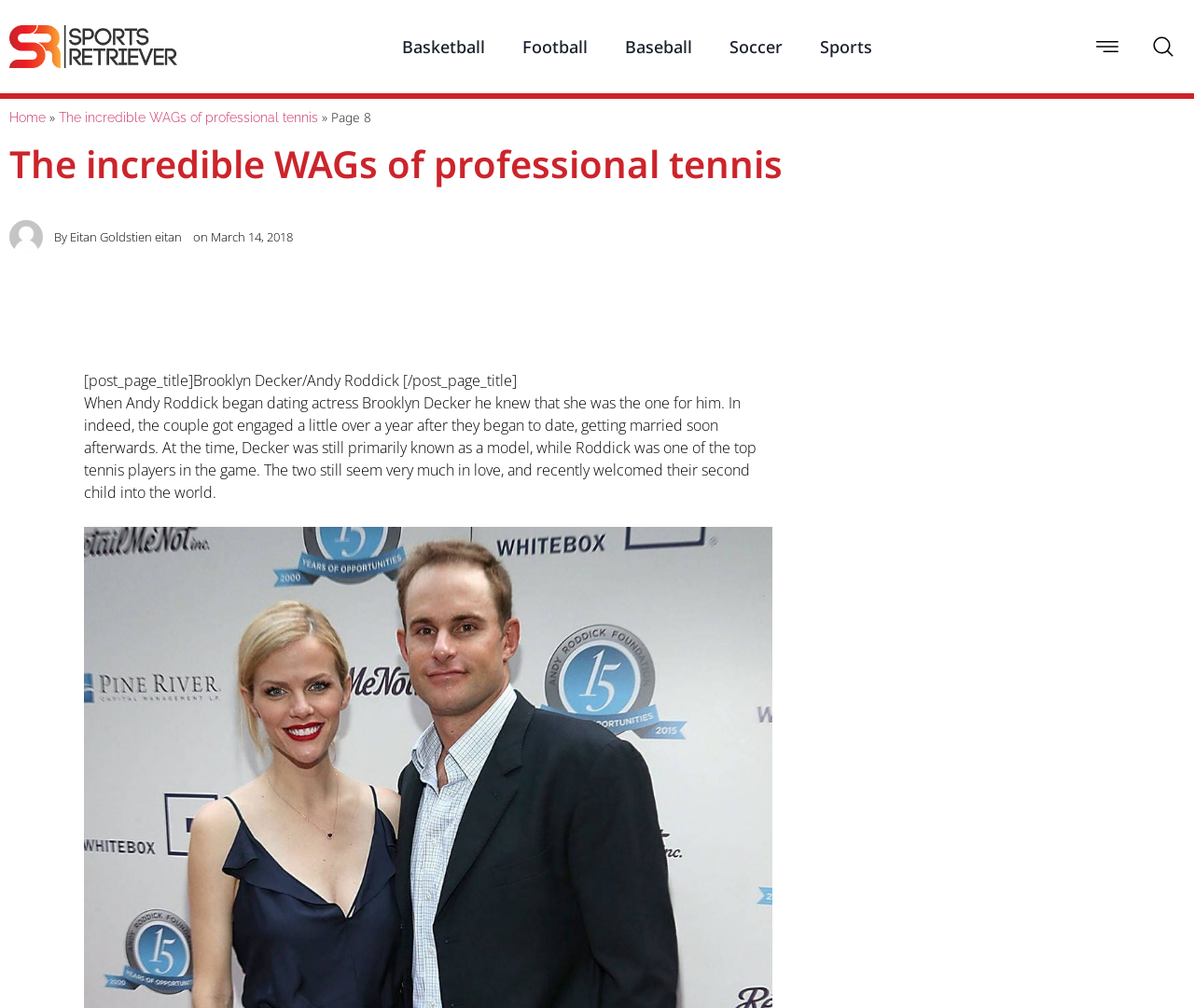What is the profession of Brooklyn Decker when she met Andy Roddick?
Examine the image and give a concise answer in one word or a short phrase.

Model